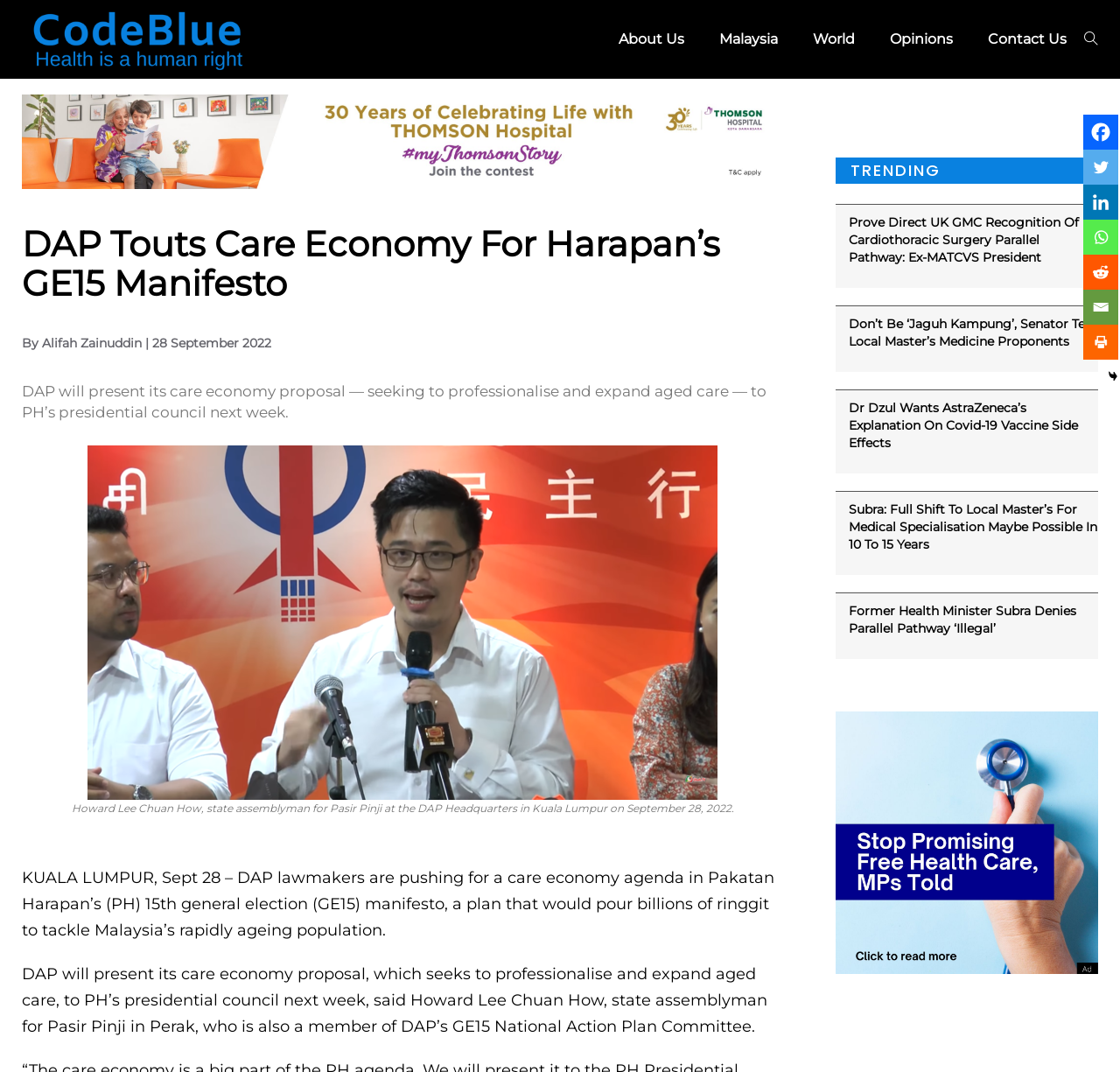Determine the bounding box coordinates of the clickable region to carry out the instruction: "Click on the 'Contact Us' link".

[0.866, 0.0, 0.968, 0.073]